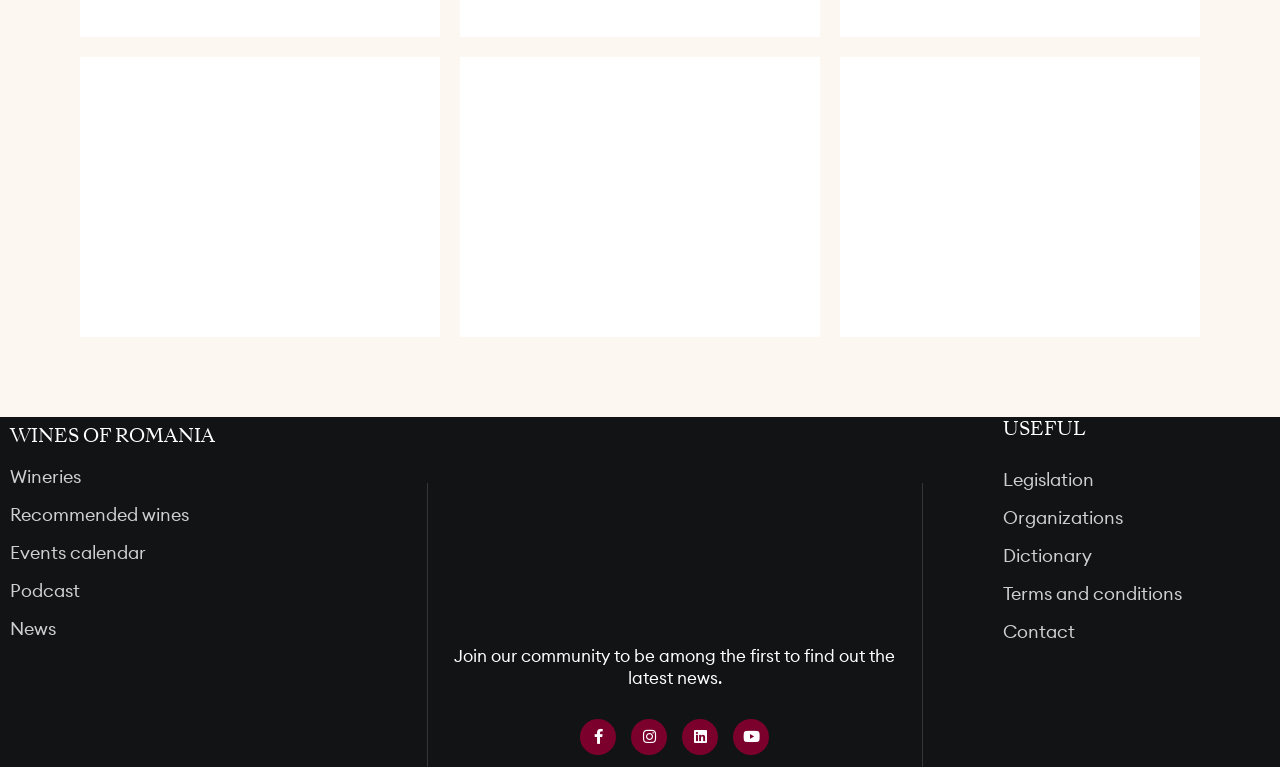From the screenshot, find the bounding box of the UI element matching this description: "Events calendar". Supply the bounding box coordinates in the form [left, top, right, bottom], each a float between 0 and 1.

[0.008, 0.705, 0.326, 0.735]